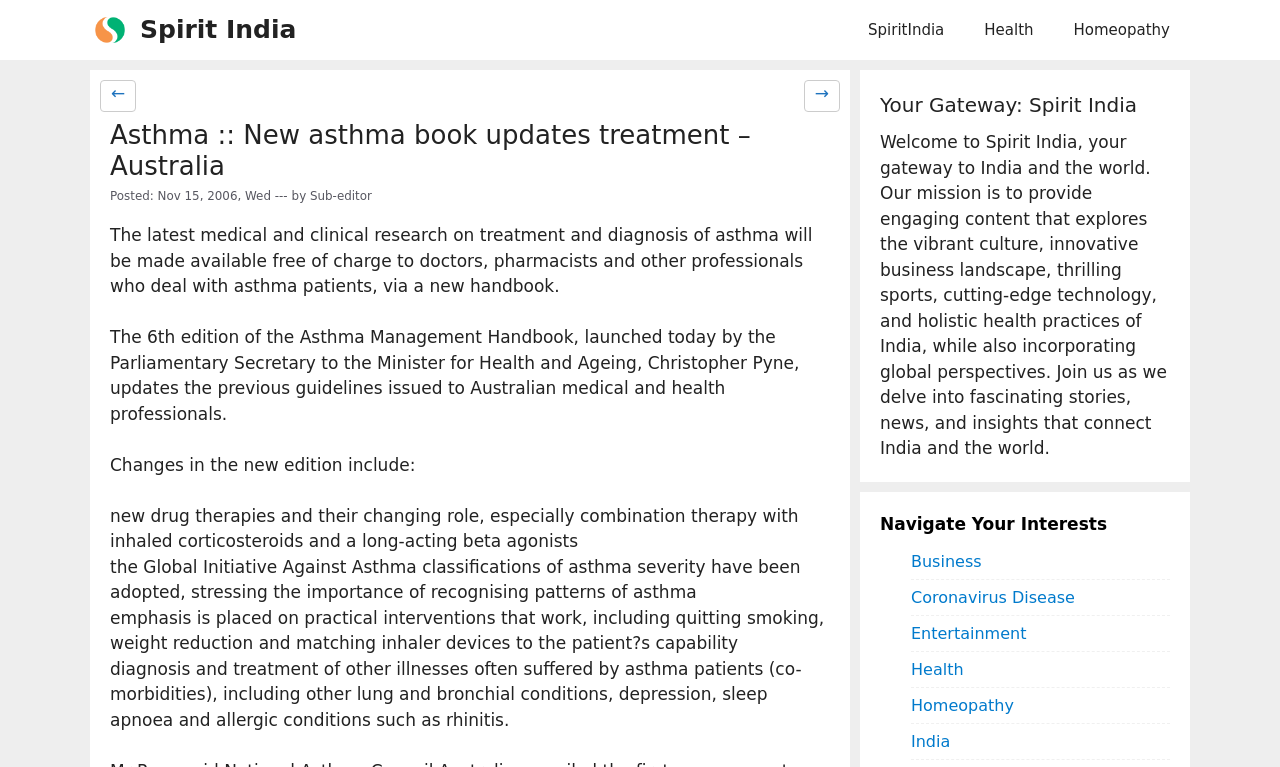What is the date of the asthma book update?
Look at the screenshot and give a one-word or phrase answer.

Nov 15, 2006